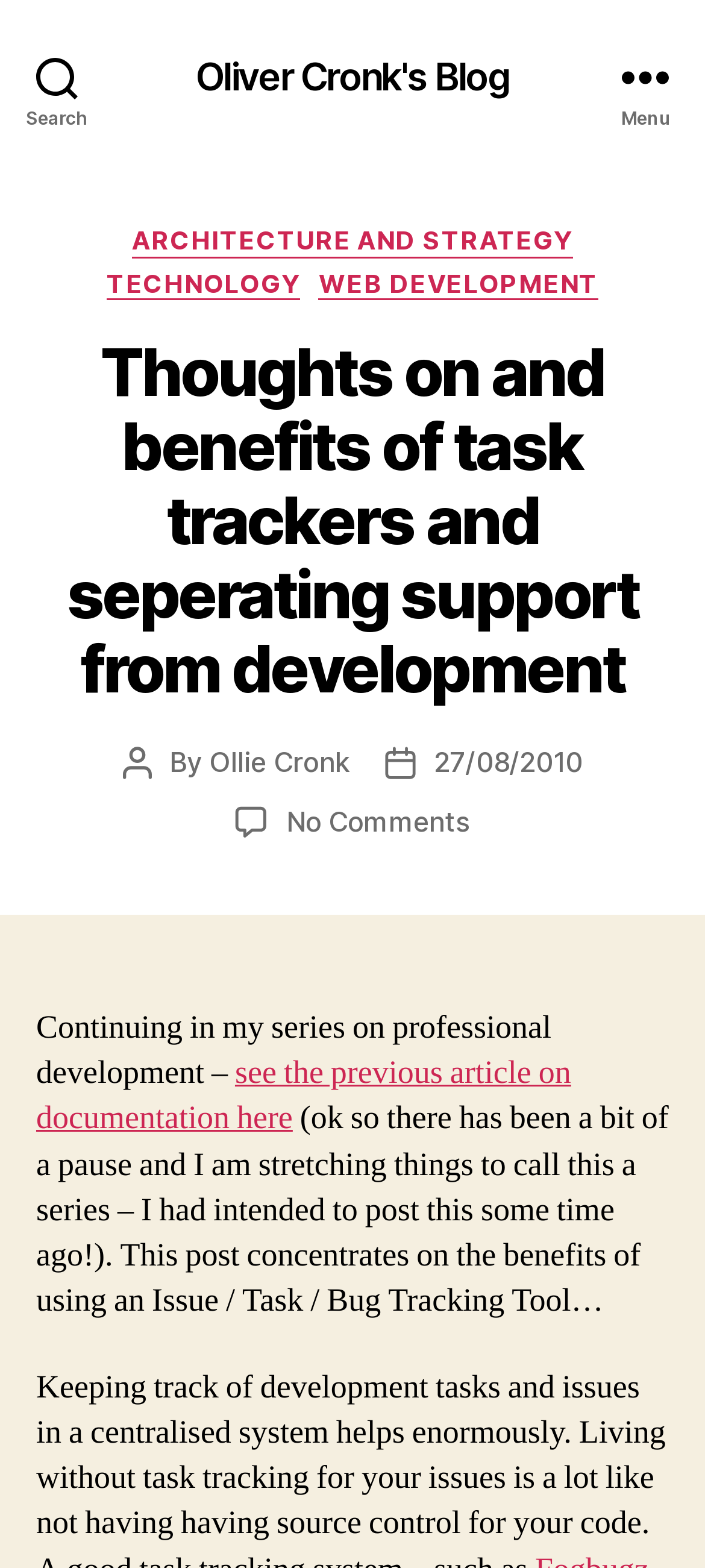Given the description: "Web Development", determine the bounding box coordinates of the UI element. The coordinates should be formatted as four float numbers between 0 and 1, [left, top, right, bottom].

[0.452, 0.17, 0.849, 0.191]